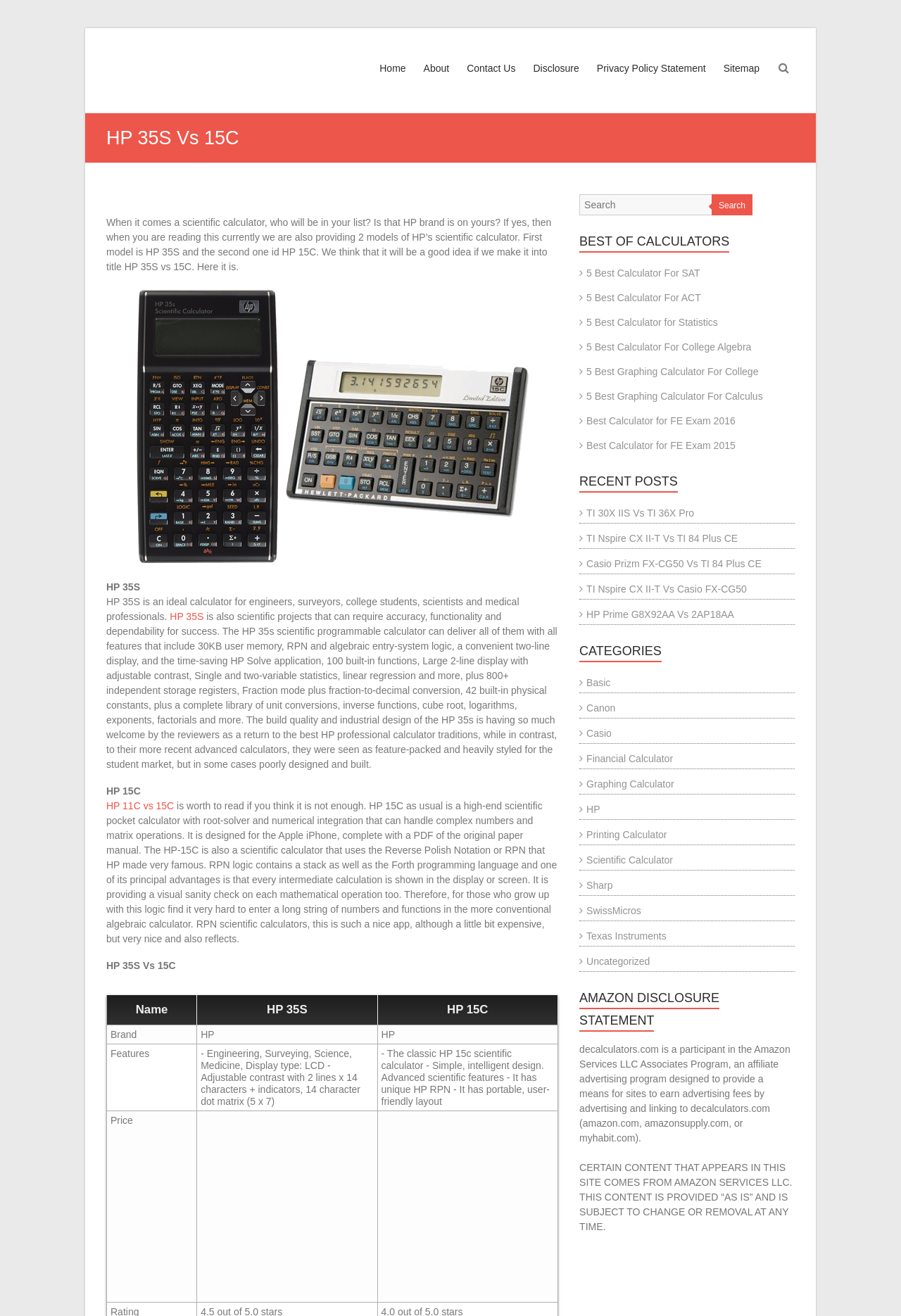Describe in detail what you see on the webpage.

This webpage is about comparing two scientific calculators, HP 35S and HP 15C. At the top, there is a navigation menu with links to "Home", "About", "Contact Us", "Disclosure", "Privacy Policy Statement", and "Sitemap". Below the navigation menu, there is a heading "HP 35S Vs 15C" followed by a brief introduction to the two calculators.

The introduction is accompanied by an image with the title "hp 35s vs 15c". The text describes the HP 35S as an ideal calculator for engineers, surveyors, college students, scientists, and medical professionals, highlighting its features such as 30KB user memory, RPN and algebraic entry-system logic, and a convenient two-line display.

Next to the introduction, there is a section comparing the HP 35S and HP 15C, presented in a table format with columns for "Name", "HP 35S", and "HP 15C". The table lists the brand, features, and price of each calculator.

On the right side of the page, there are several sections, including "BEST OF CALCULATORS" with links to various calculator reviews, "RECENT POSTS" with links to recent articles, "CATEGORIES" with links to different calculator categories, and "AMAZON DISCLOSURE STATEMENT" with a statement about the website's affiliation with Amazon.

At the very bottom of the page, there is a statement about the content on the site coming from Amazon Services LLC and being subject to change or removal at any time.